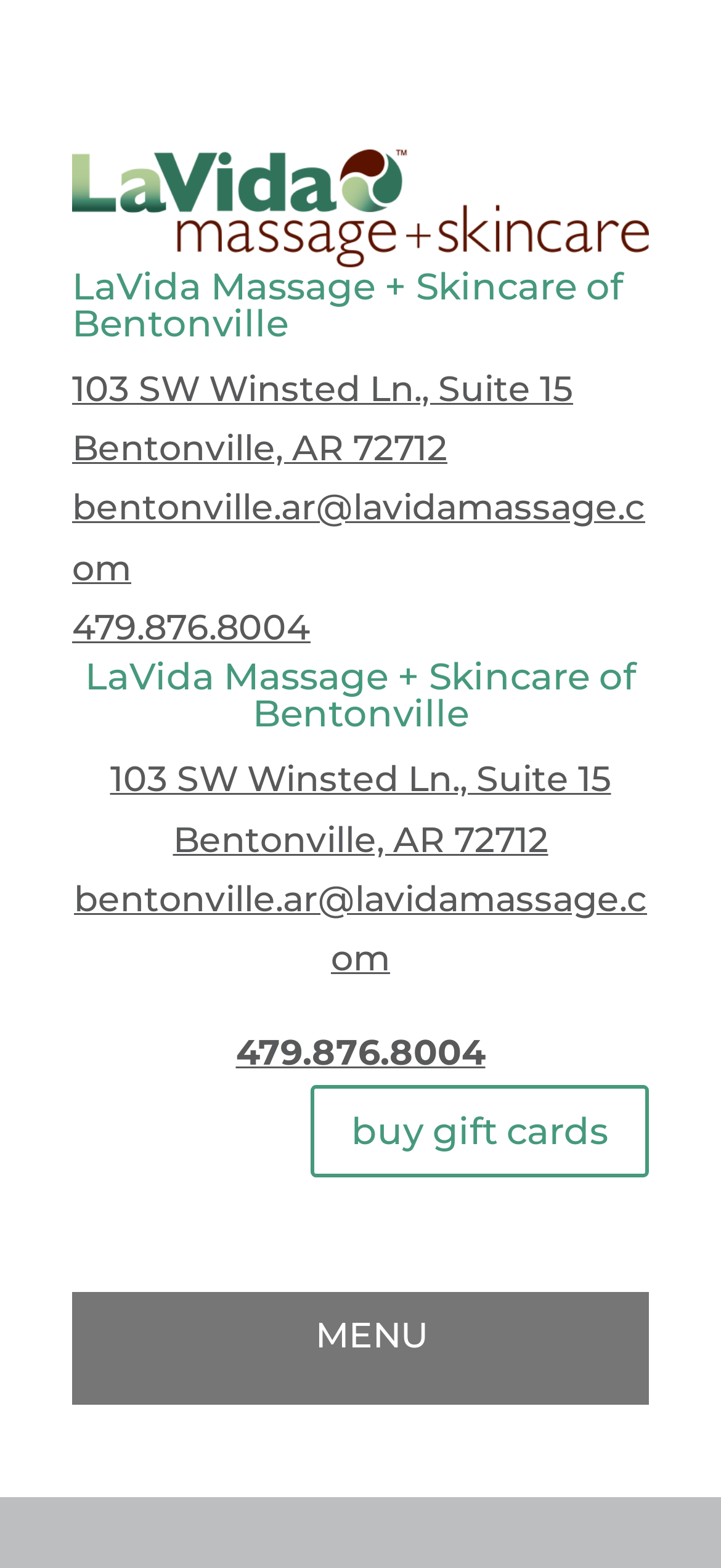Respond to the following question with a brief word or phrase:
How can I book an appointment at LaVida Massage + Skincare of Bentonville?

Click 'book now'